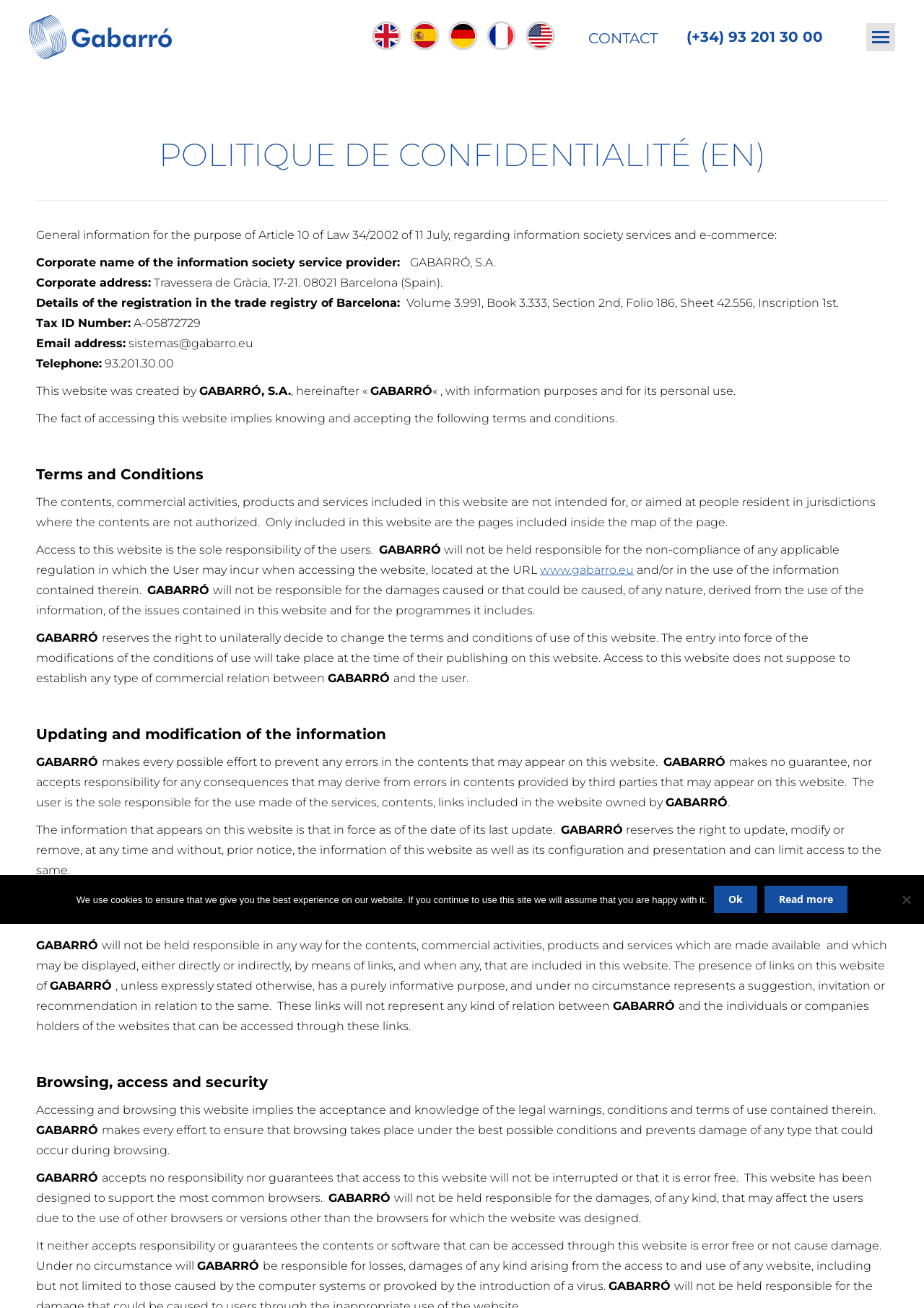Extract the bounding box of the UI element described as: "Ok".

[0.773, 0.677, 0.82, 0.698]